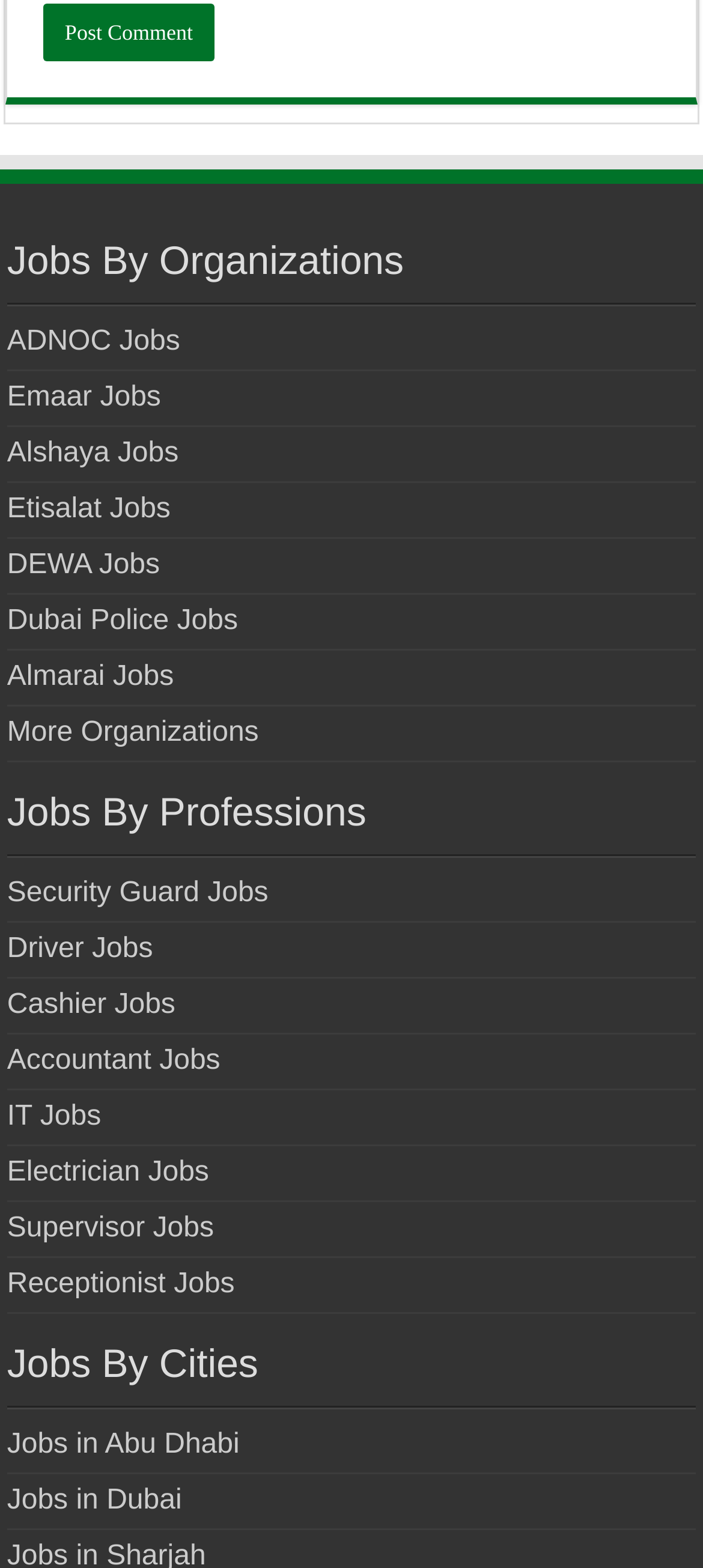Determine the bounding box of the UI component based on this description: "below". The bounding box coordinates should be four float values between 0 and 1, i.e., [left, top, right, bottom].

None